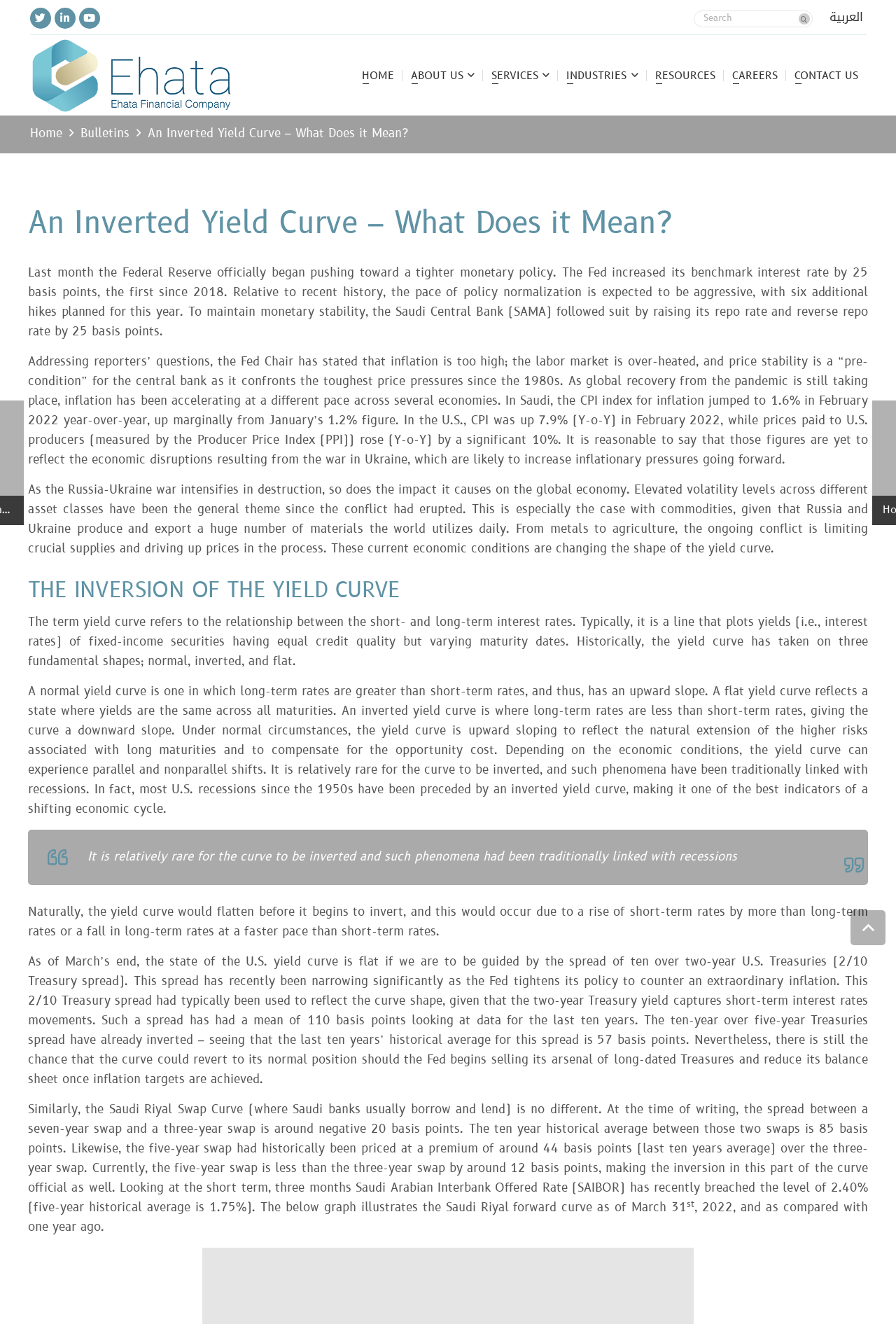Given the description: "parent_node: العربية title="Back to top"", determine the bounding box coordinates of the UI element. The coordinates should be formatted as four float numbers between 0 and 1, [left, top, right, bottom].

[0.949, 0.687, 0.988, 0.714]